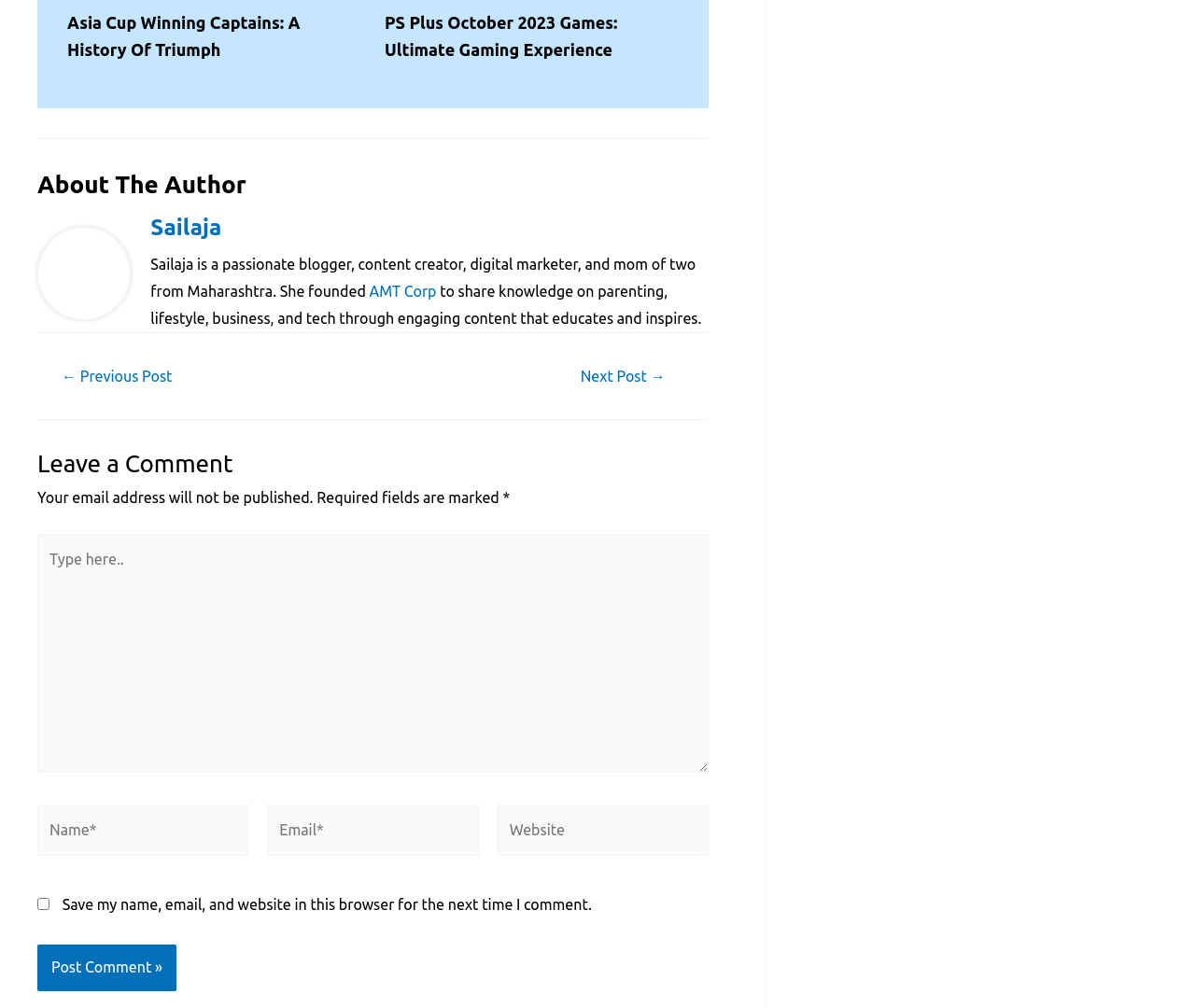How many headings are on this webpage?
Based on the screenshot, respond with a single word or phrase.

5